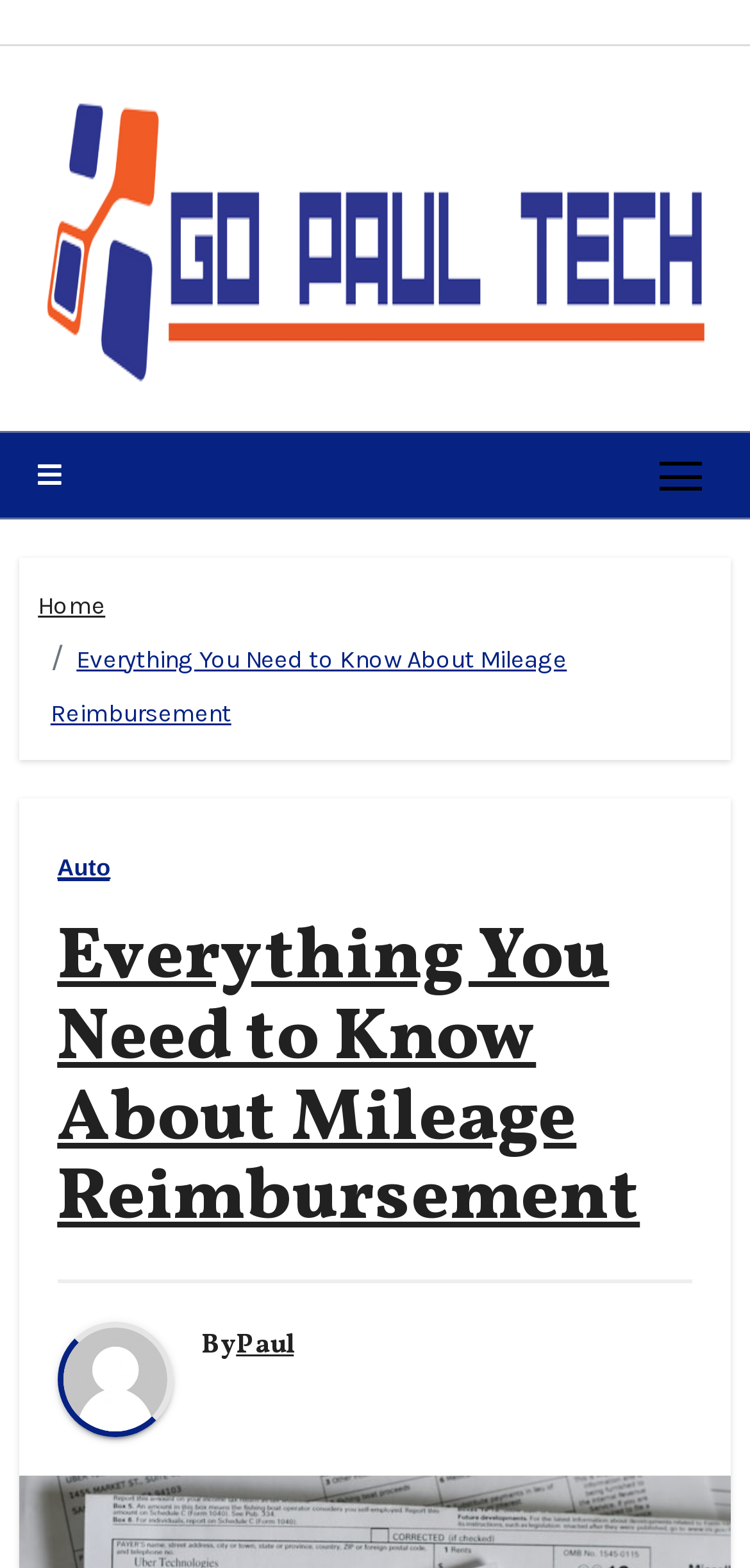From the webpage screenshot, identify the region described by Auto. Provide the bounding box coordinates as (top-left x, top-left y, bottom-right x, bottom-right y), with each value being a floating point number between 0 and 1.

[0.076, 0.546, 0.147, 0.562]